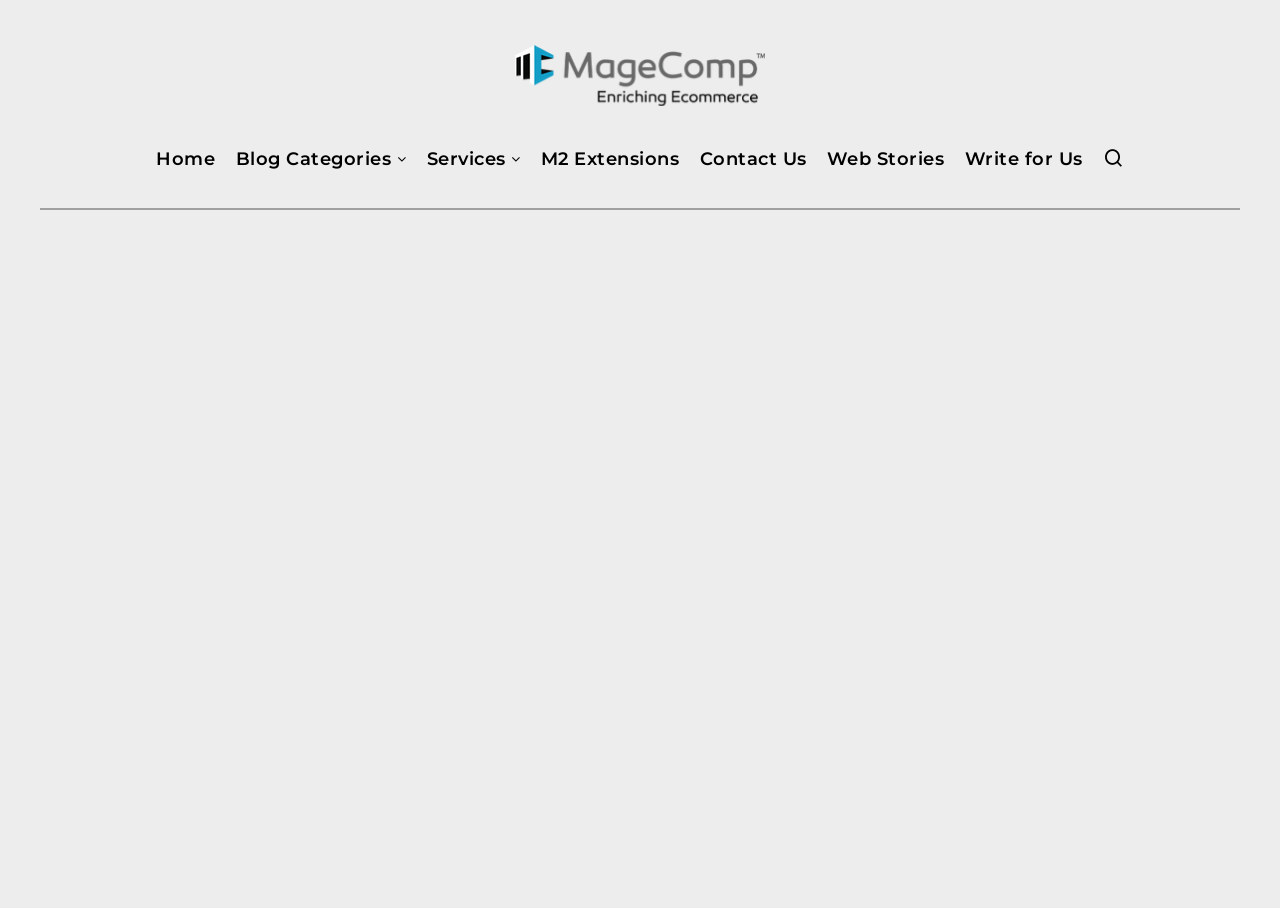What is the topic of the article?
Analyze the image and provide a thorough answer to the question.

I inferred the topic by analyzing the heading of the article, which is 'How to Dropship from AliExpress in 2024 (A Beginner’s Guide to Drop shipping)'. This suggests that the article is about dropshipping with AliExpress.